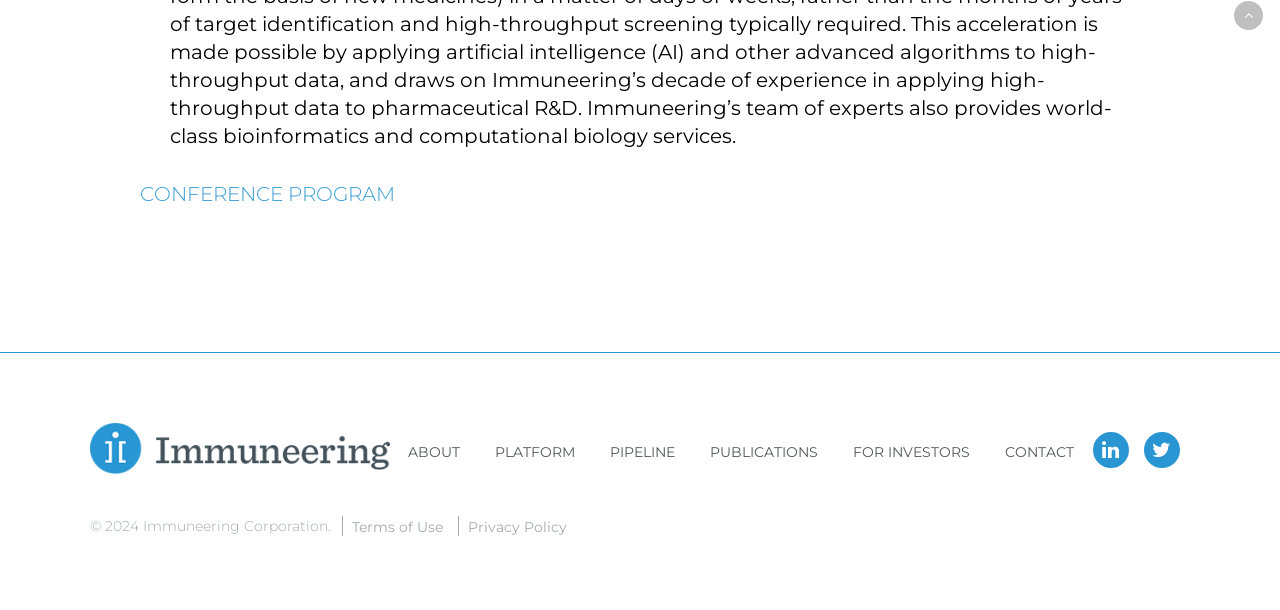What are the two icons on the top right?
Respond to the question with a single word or phrase according to the image.

social media icons